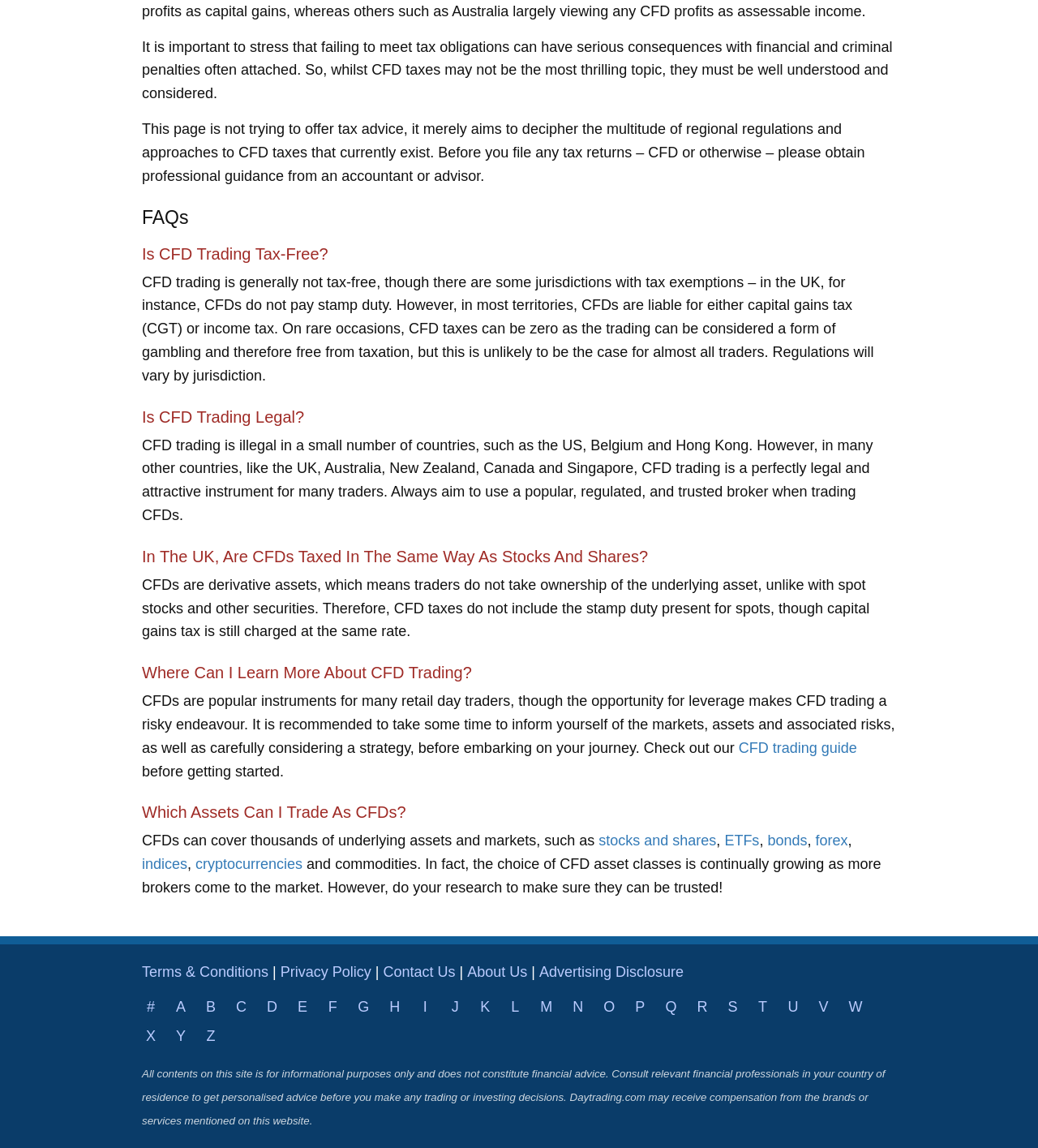Examine the screenshot and answer the question in as much detail as possible: Is CFD trading tax-free?

According to the webpage, CFD trading is generally not tax-free, though there are some jurisdictions with tax exemptions. In most territories, CFDs are liable for either capital gains tax (CGT) or income tax.